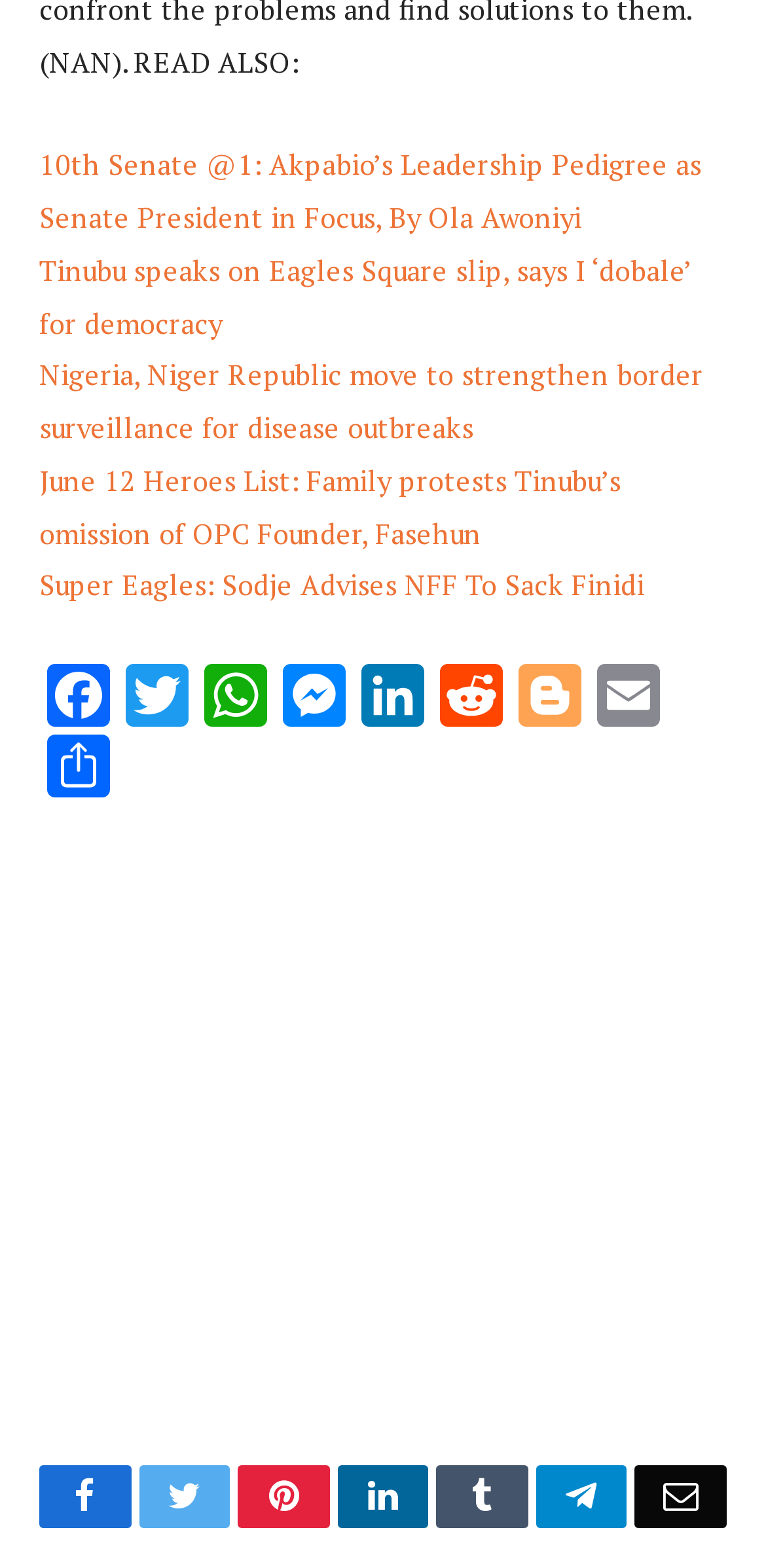Pinpoint the bounding box coordinates of the area that should be clicked to complete the following instruction: "Open the 'Tinubu speaks on Eagles Square slip, says I ‘dobale’ for democracy' article". The coordinates must be given as four float numbers between 0 and 1, i.e., [left, top, right, bottom].

[0.051, 0.16, 0.9, 0.218]